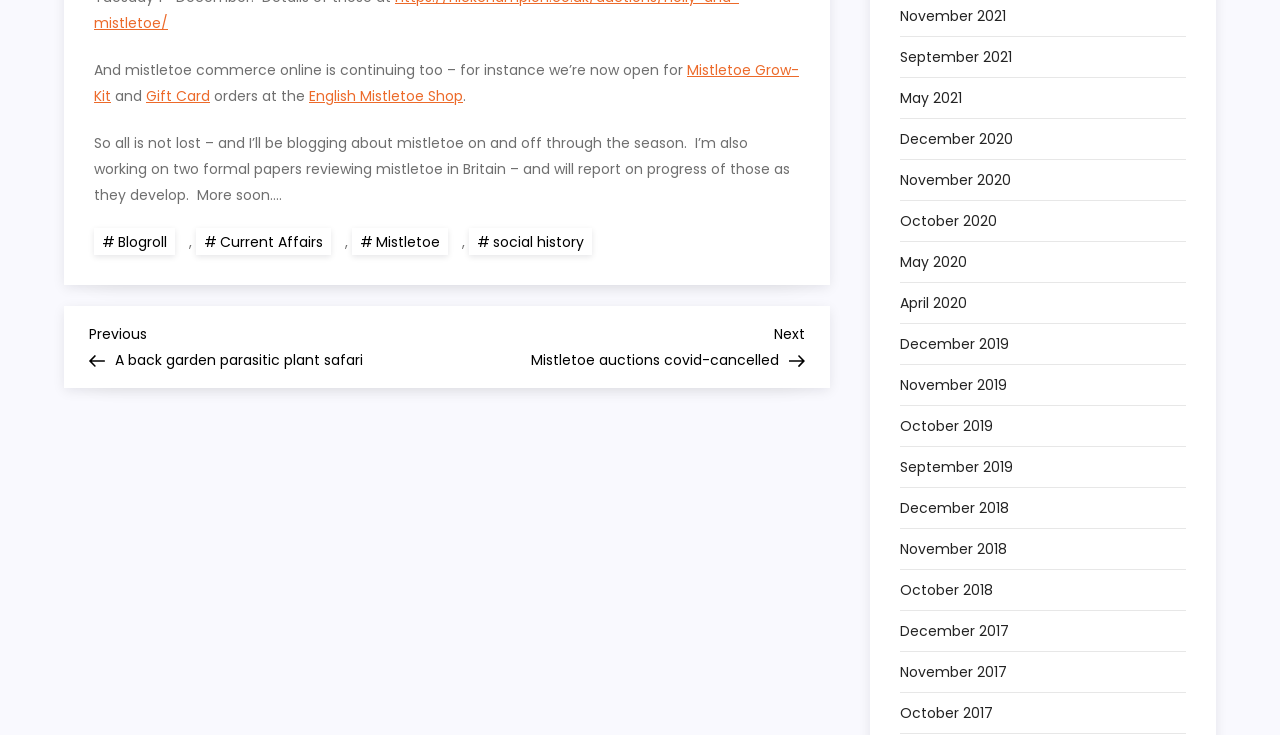Ascertain the bounding box coordinates for the UI element detailed here: "September 2021". The coordinates should be provided as [left, top, right, bottom] with each value being a float between 0 and 1.

[0.703, 0.06, 0.791, 0.095]